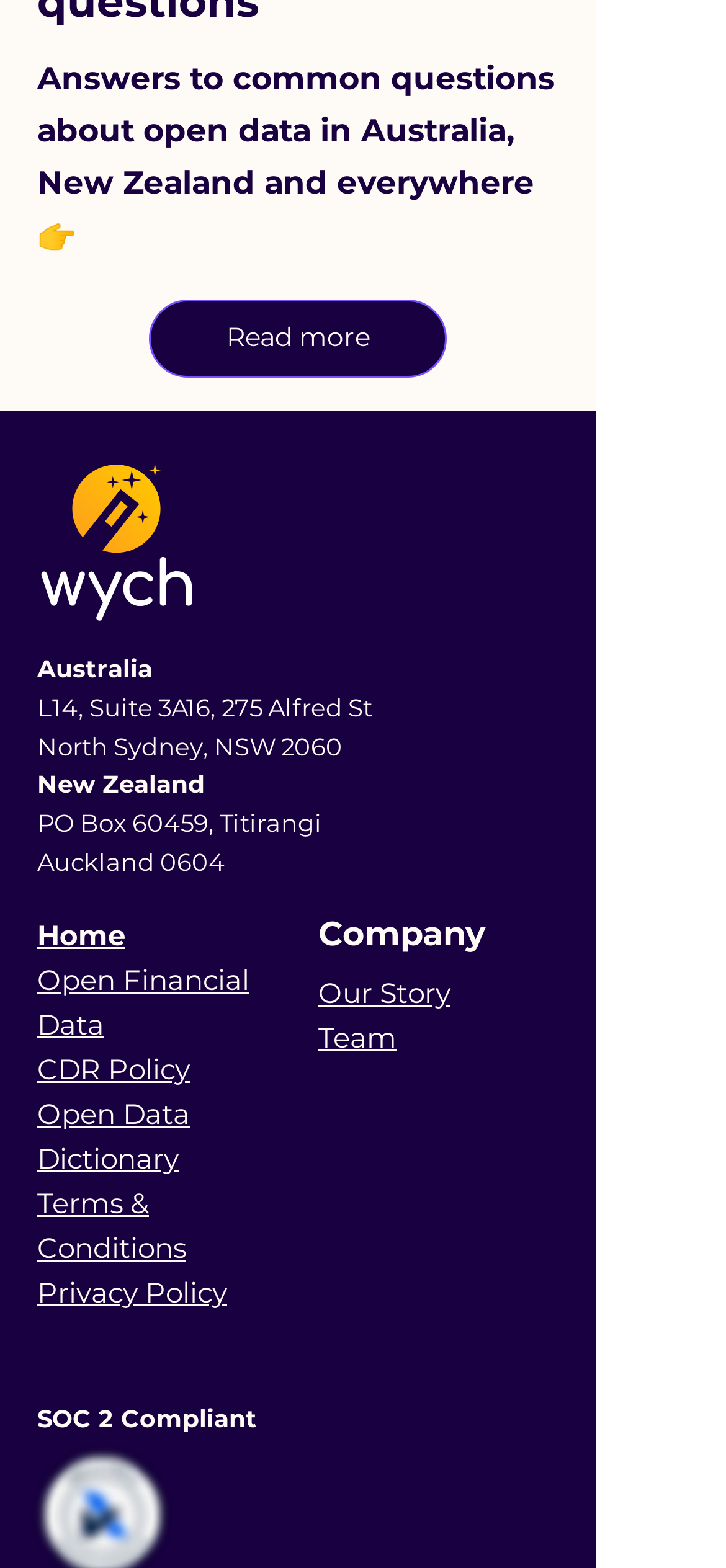Given the description of a UI element: "Team", identify the bounding box coordinates of the matching element in the webpage screenshot.

[0.438, 0.65, 0.546, 0.673]